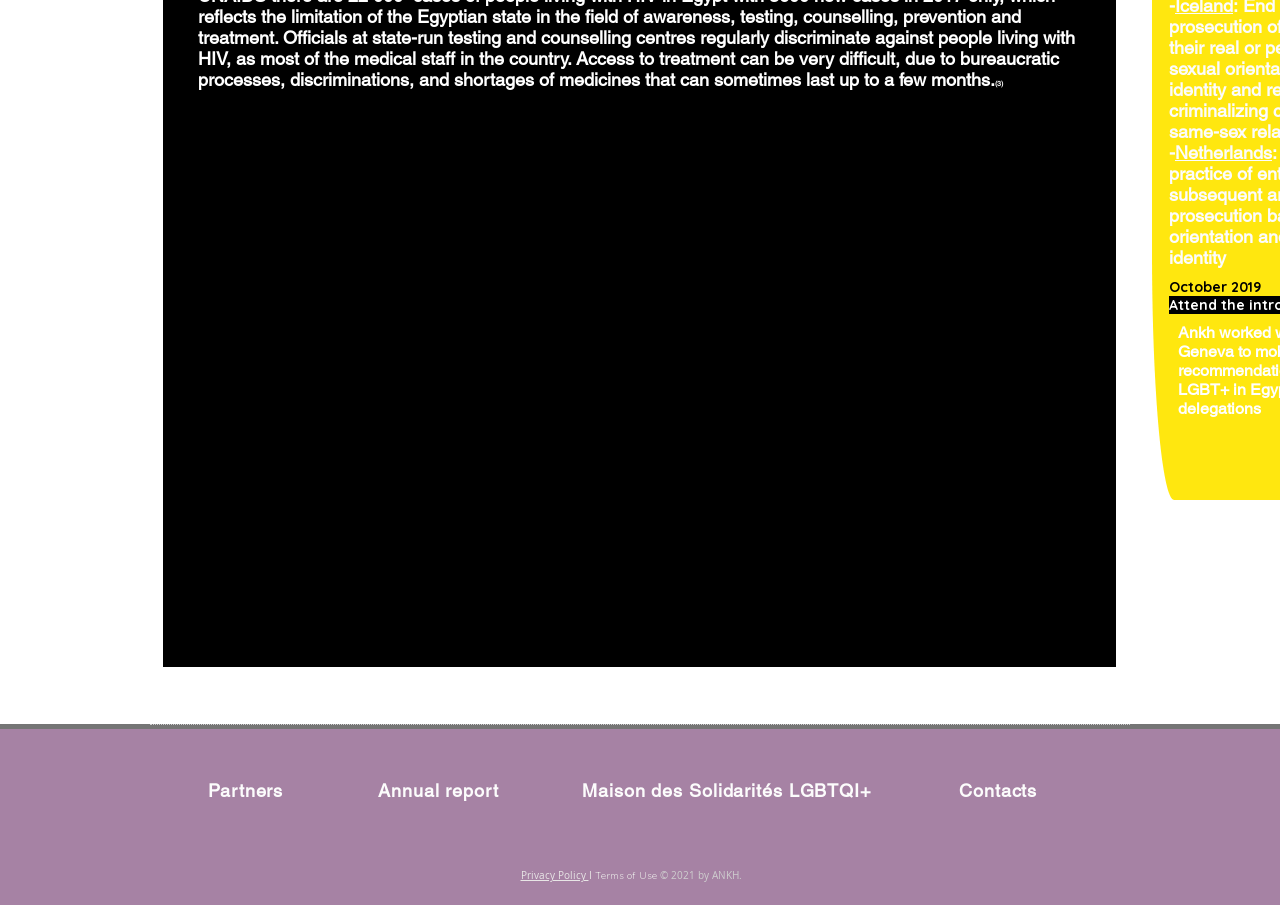What is the name of the organization mentioned at the bottom of the webpage?
Look at the image and answer the question using a single word or phrase.

ANKH